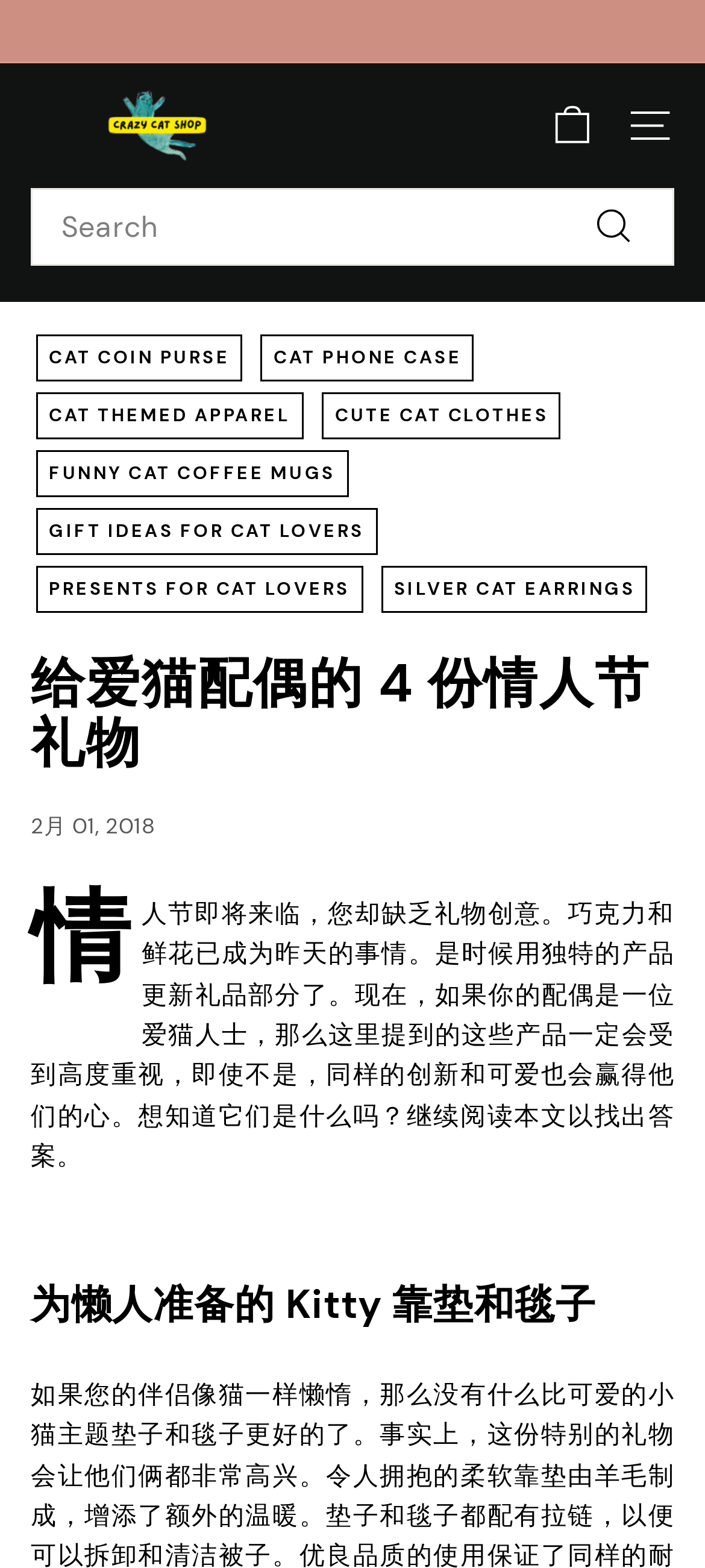Based on the image, give a detailed response to the question: What is the name of the shop?

I found the name of the shop by looking at the static text element with the text 'Crazy Cat Shop' located at the top left of the page, with a bounding box coordinate of [0.041, 0.047, 0.089, 0.417].